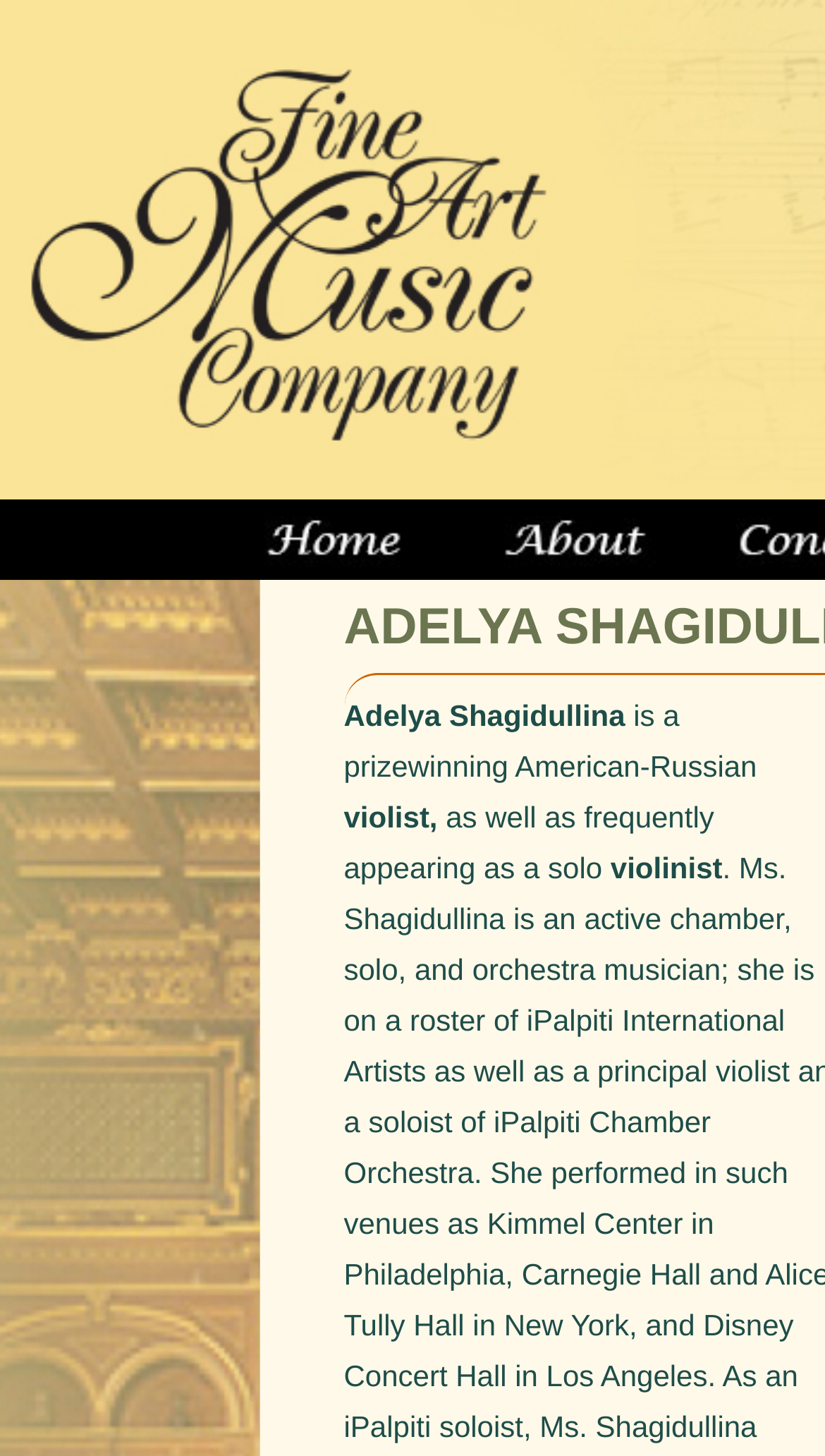Give a concise answer of one word or phrase to the question: 
How many navigation links are at the top of the page?

2